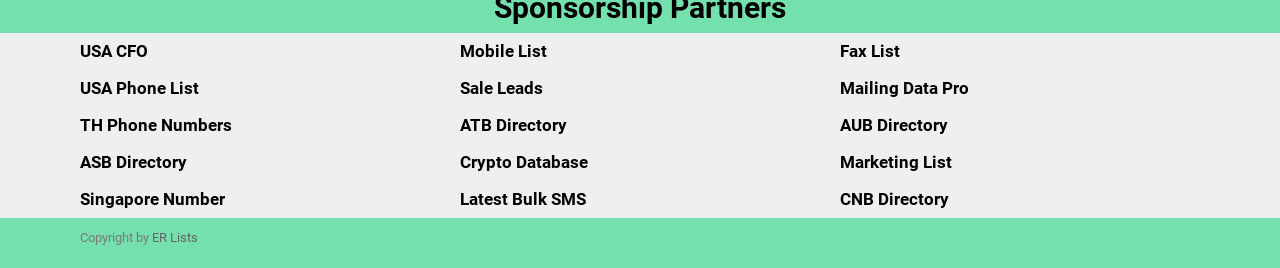Specify the bounding box coordinates of the area to click in order to follow the given instruction: "Access USA Phone List."

[0.062, 0.29, 0.155, 0.365]